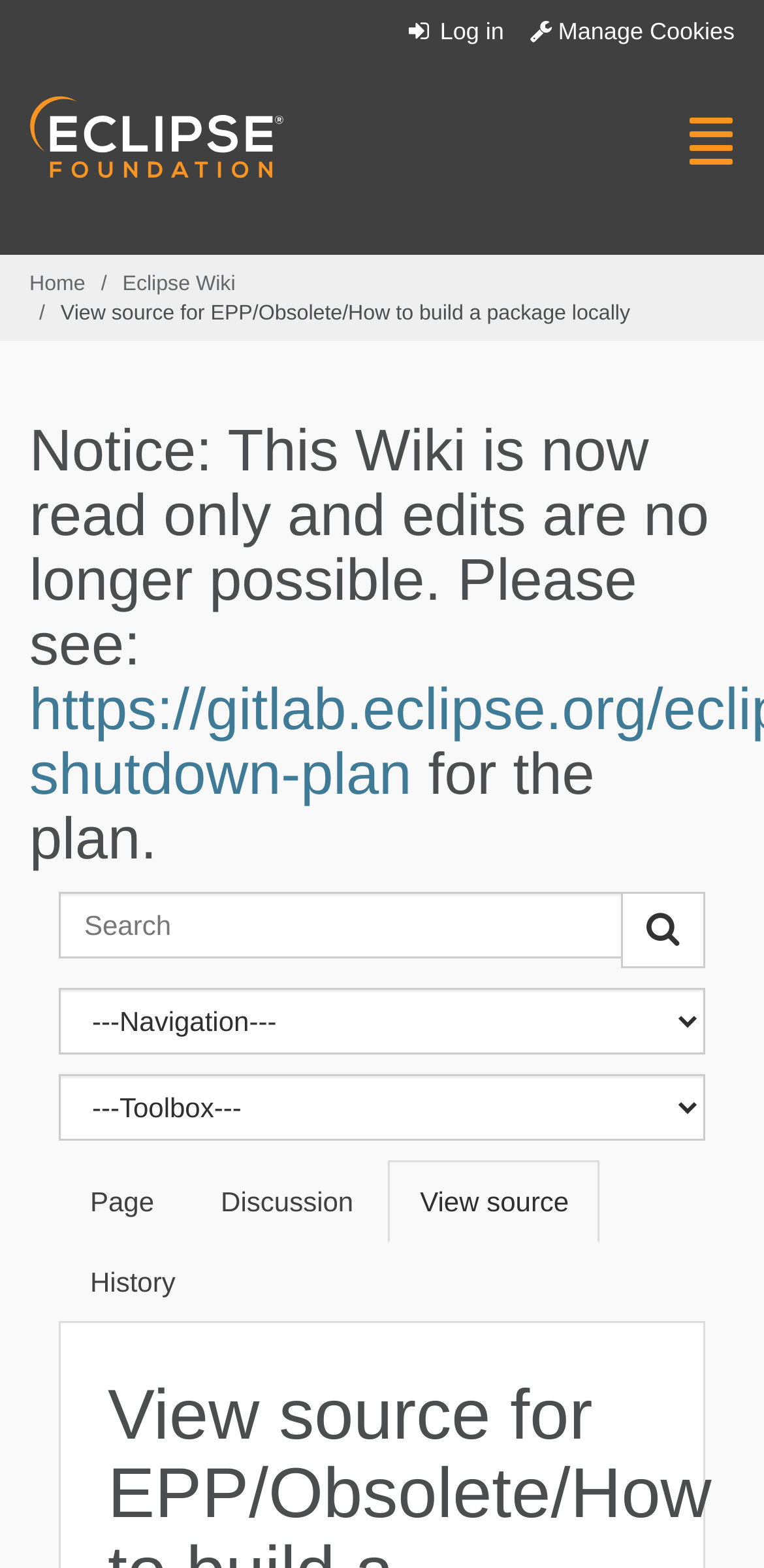Identify and generate the primary title of the webpage.

View source for EPP/Obsolete/How to build a package locally